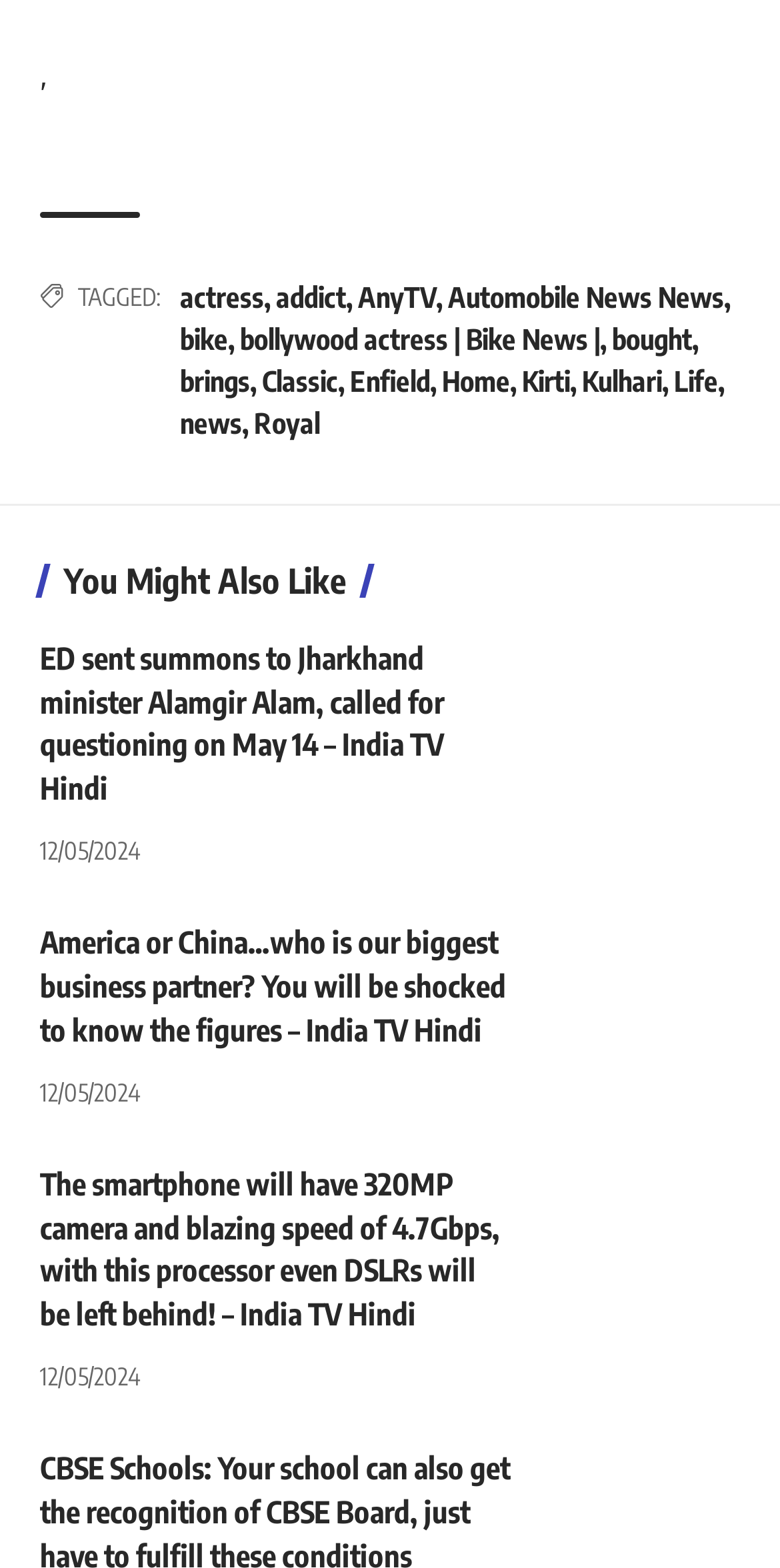Determine the bounding box of the UI element mentioned here: "Automobile News News". The coordinates must be in the format [left, top, right, bottom] with values ranging from 0 to 1.

[0.574, 0.178, 0.928, 0.2]